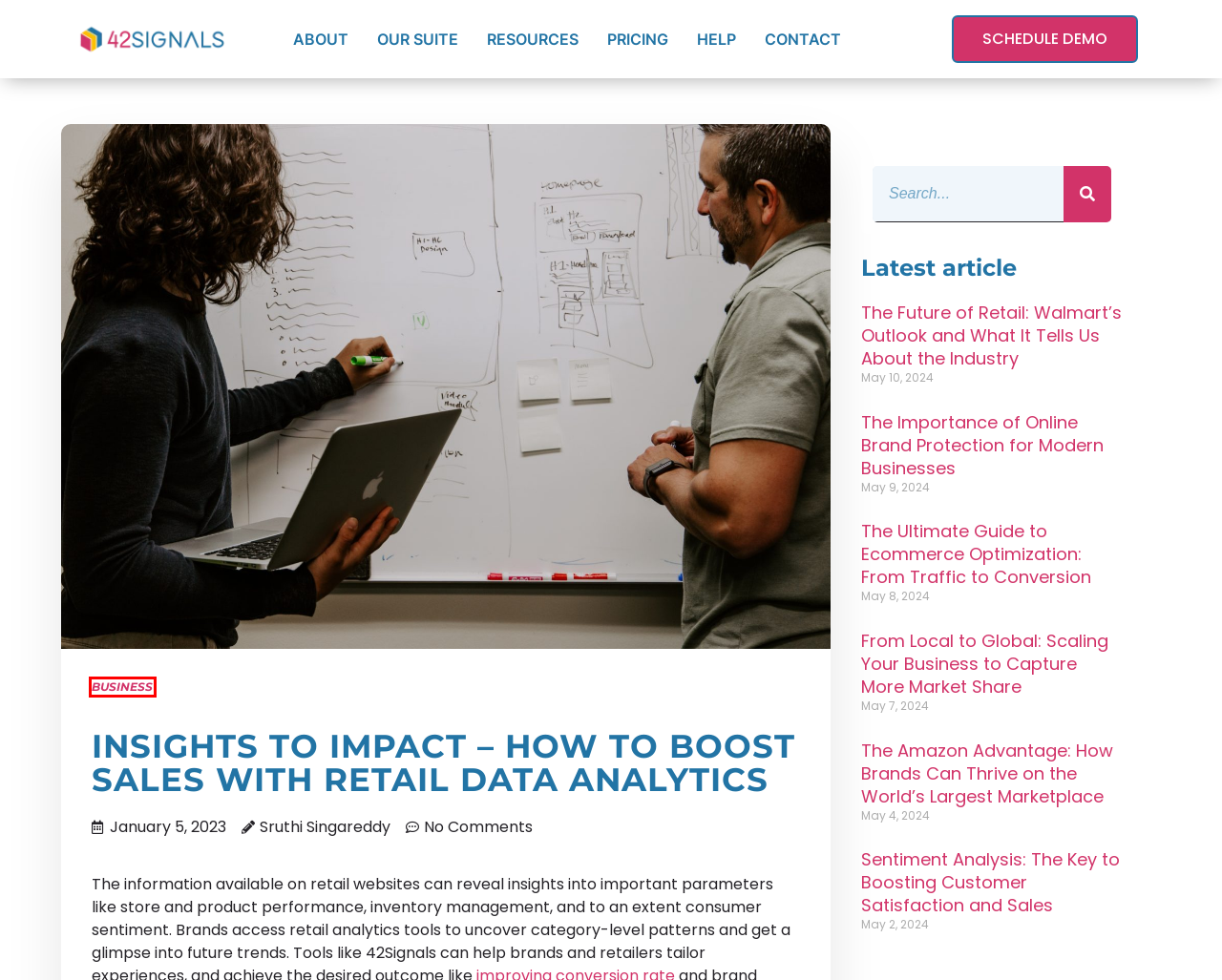Look at the screenshot of a webpage that includes a red bounding box around a UI element. Select the most appropriate webpage description that matches the page seen after clicking the highlighted element. Here are the candidates:
A. Ecommerce Insights for Smarter Merchandising | 42Signals
B. Schedule a Demo for eCommmerce Insights for Brands | 42Signals
C. eCommerce FAQ - Get Answers to Your Queries - 42Signals
D. Retail's Future: Insights from Walmart's Industry Outlook
E. Pricing Plans - 42Signals
F. Essential Online Brand Protection for Modern Businesses
G. Business | Latest eCommerce Insights | 42Signals
H. Expand Horizons - Drive Success: Strategies to Grow Market Share

G